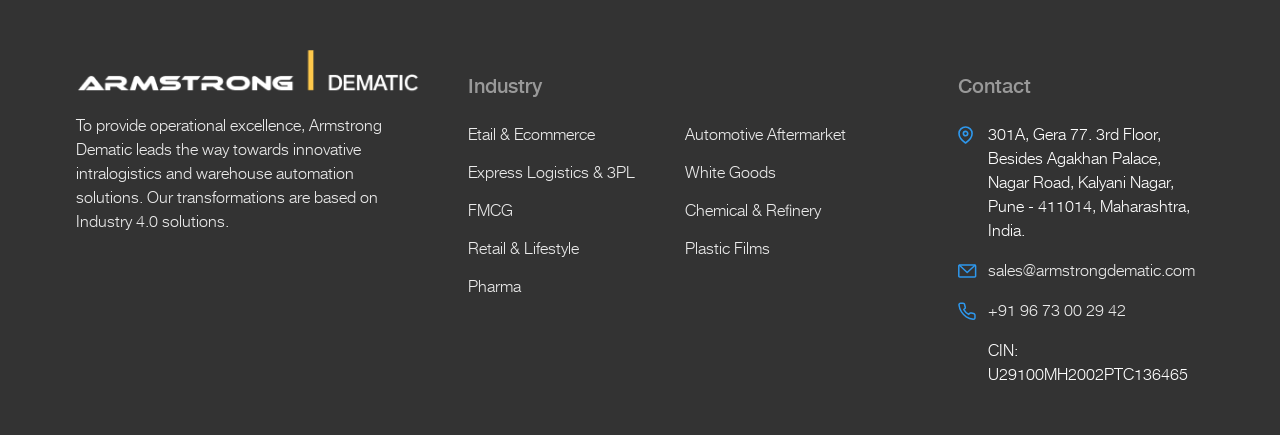Utilize the information from the image to answer the question in detail:
What industries does Armstrong Dematic serve?

The industries served by Armstrong Dematic are listed as links on the webpage, including Etail & Ecommerce, Express Logistics & 3PL, FMCG, Retail & Lifestyle, Pharma, Automotive Aftermarket, White Goods, Chemical & Refinery, and Plastic Films.